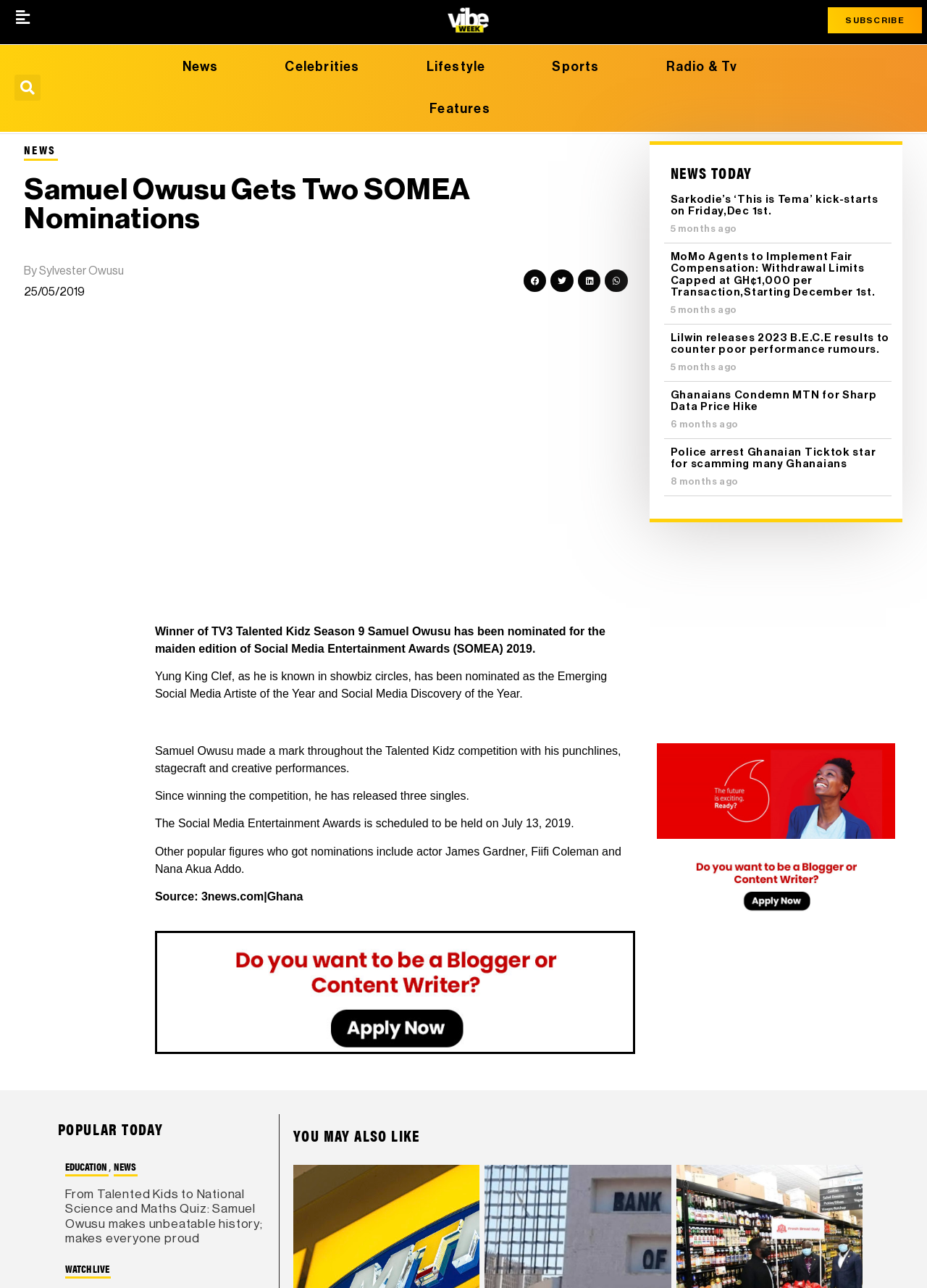Predict the bounding box coordinates of the area that should be clicked to accomplish the following instruction: "Click on the 'NEWS' link". The bounding box coordinates should consist of four float numbers between 0 and 1, i.e., [left, top, right, bottom].

[0.026, 0.11, 0.062, 0.125]